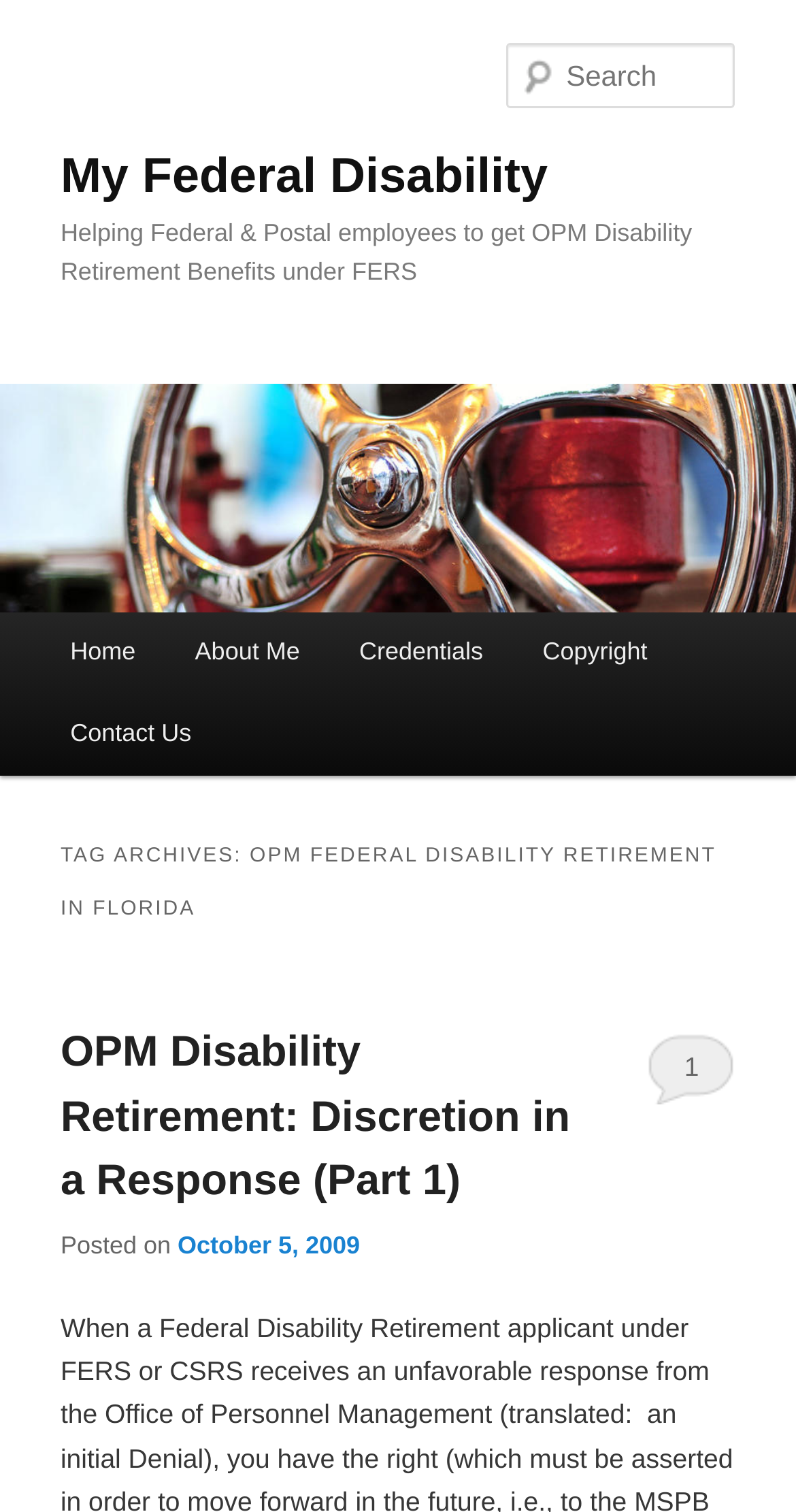Please find the bounding box coordinates of the element's region to be clicked to carry out this instruction: "search for something".

[0.637, 0.029, 0.924, 0.072]